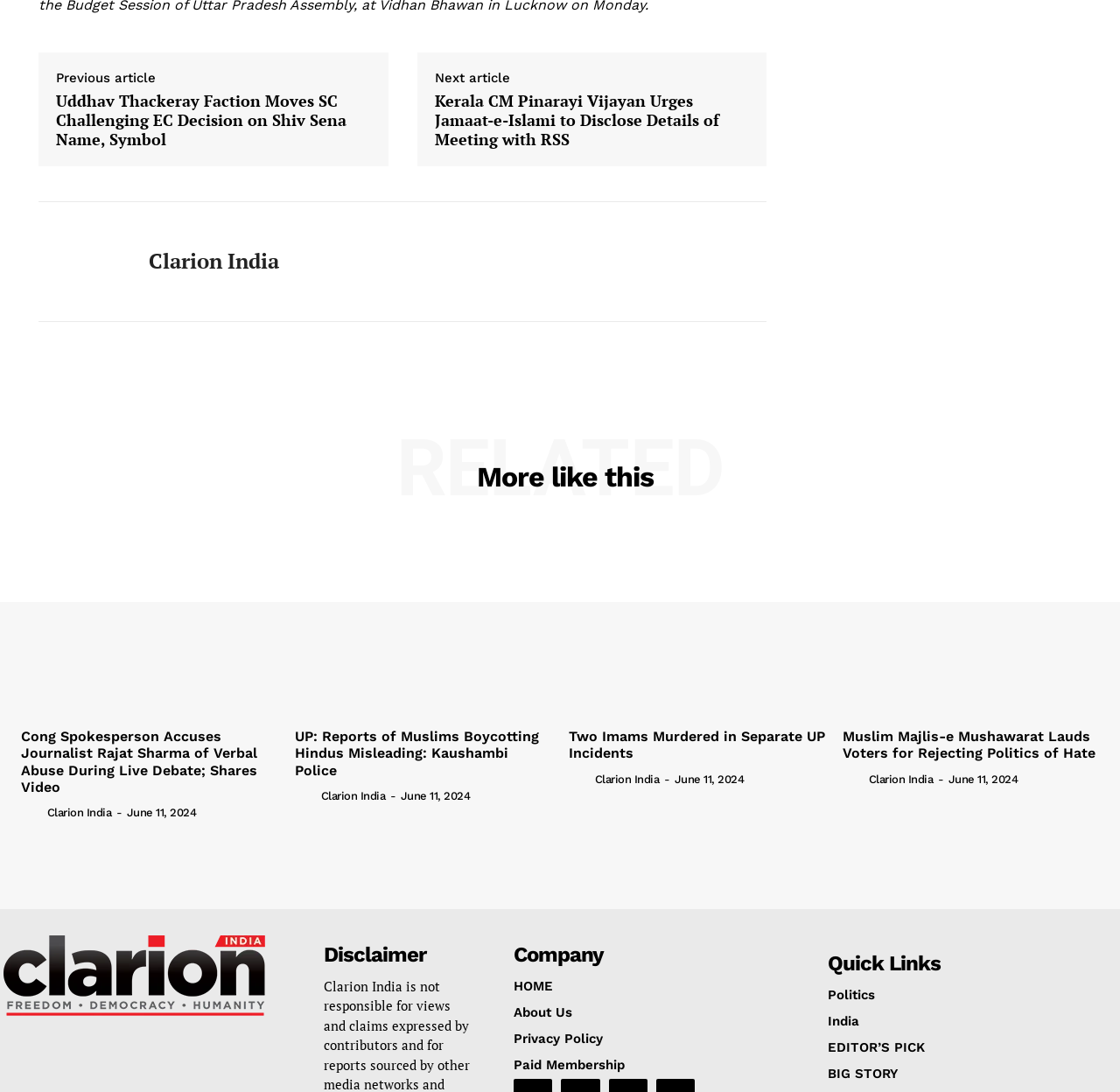What is the date of the article 'UP: Reports of Muslims Boycotting Hindus Misleading: Kaushambi Police'?
Look at the image and respond with a one-word or short phrase answer.

June 11, 2024